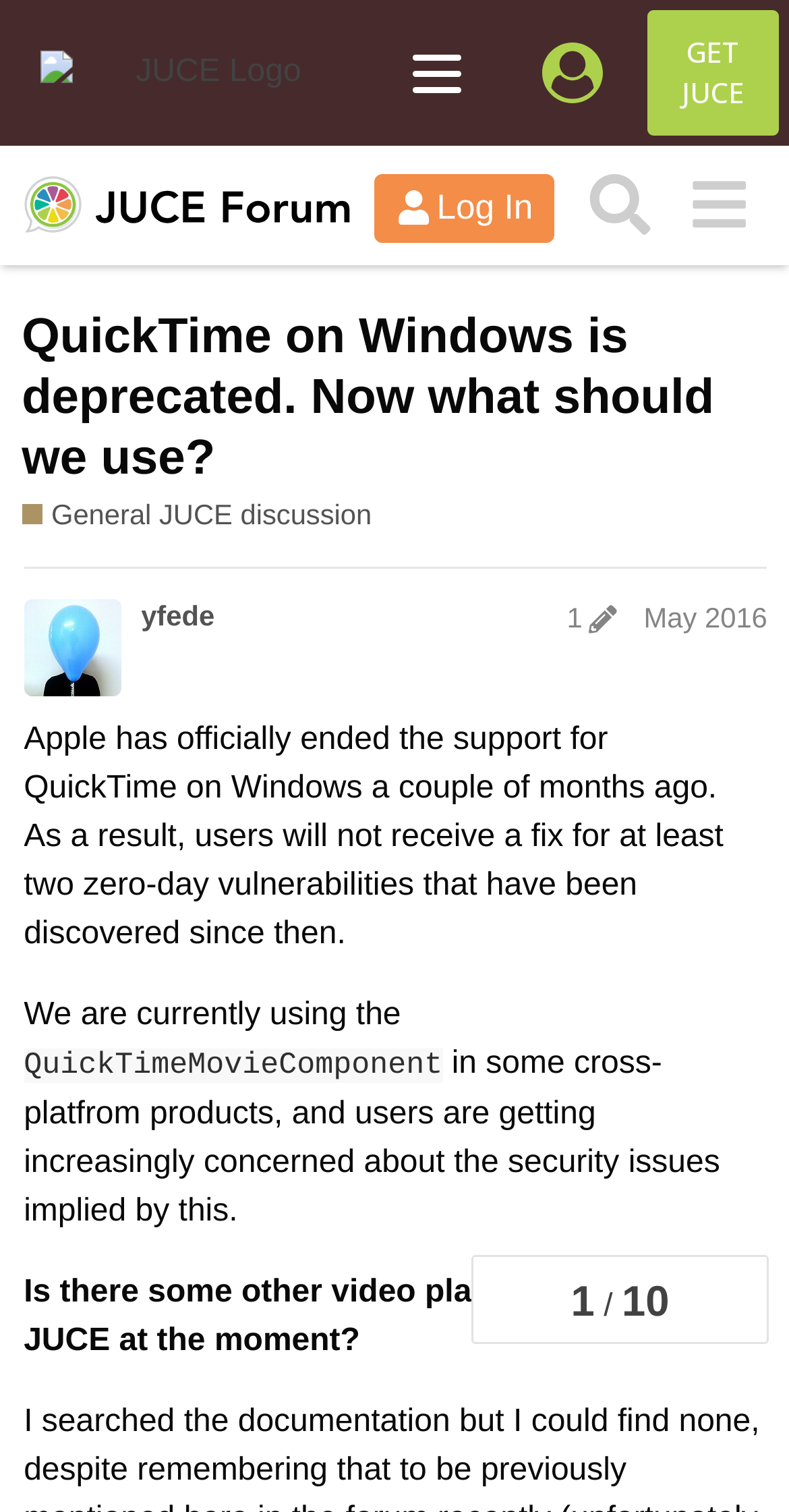Can you show the bounding box coordinates of the region to click on to complete the task described in the instruction: "Click the JUCE logo"?

[0.051, 0.033, 0.462, 0.063]